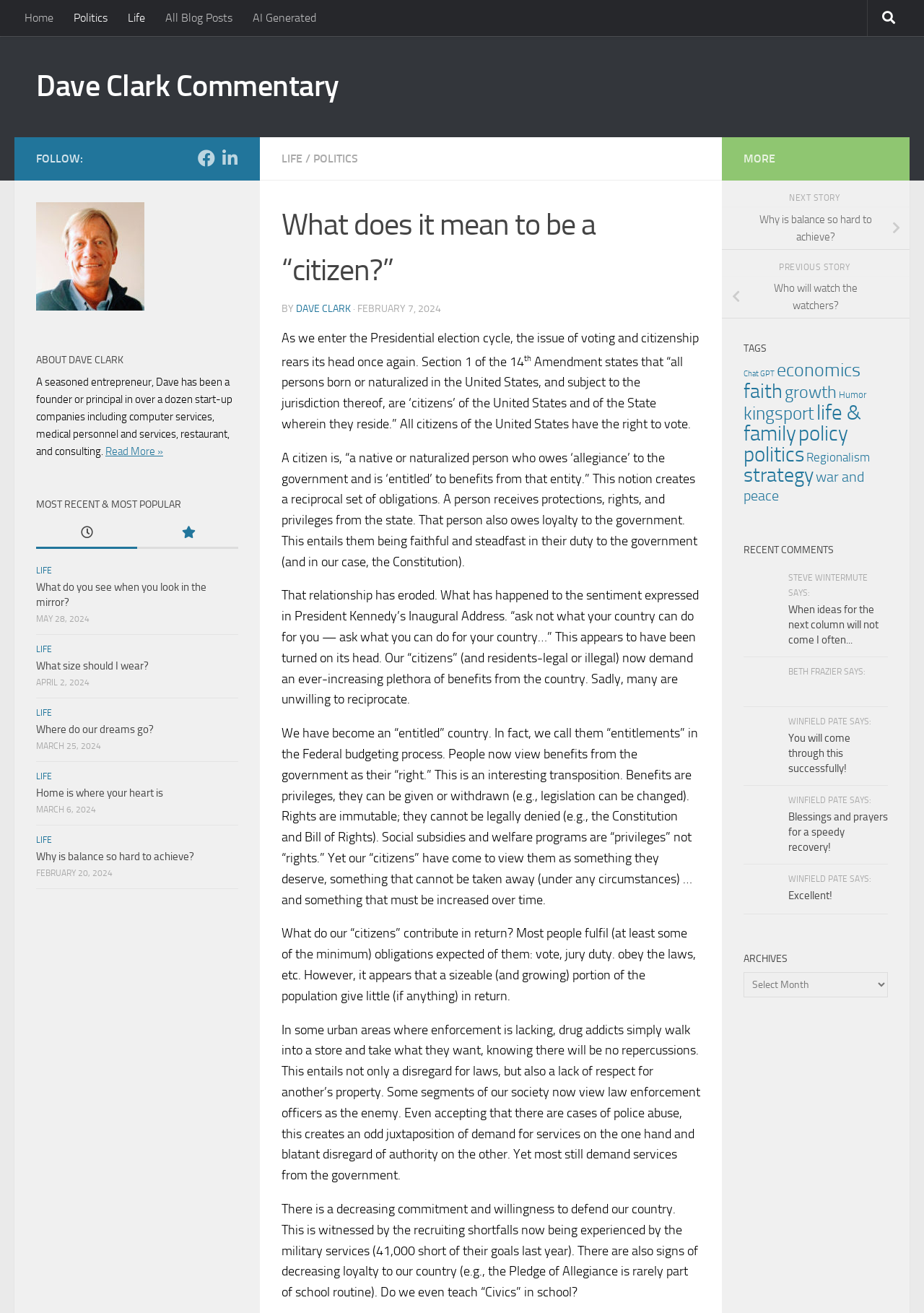Please reply with a single word or brief phrase to the question: 
Who is the author of the blog post?

Dave Clark